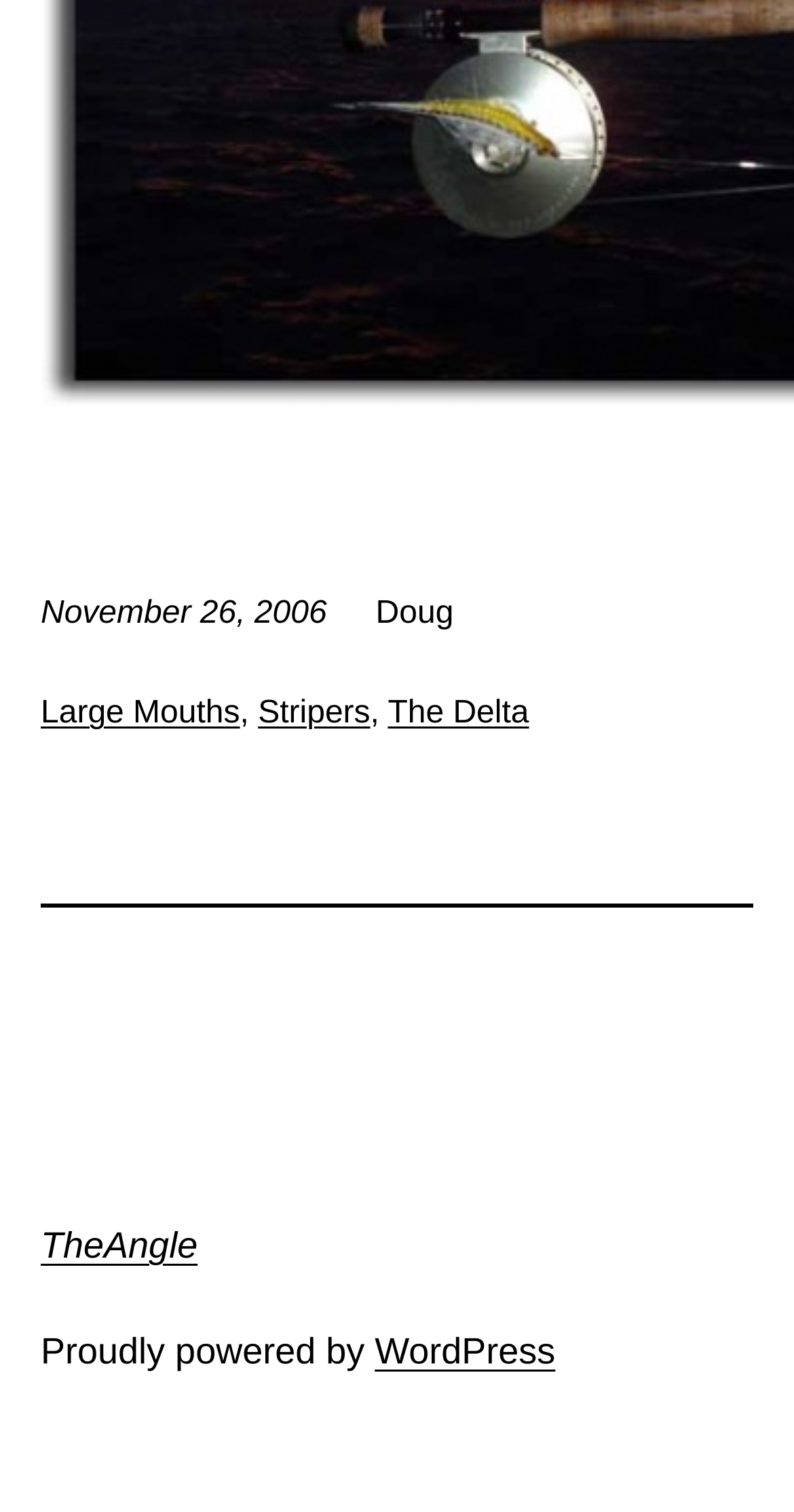Refer to the screenshot and answer the following question in detail:
How many links are there in the top section?

There are three links in the top section of the webpage, which are 'Large Mouths', 'Stripers', and 'The Delta'. These links are located above the horizontal separator element with bounding box coordinates [0.051, 0.597, 0.949, 0.6].